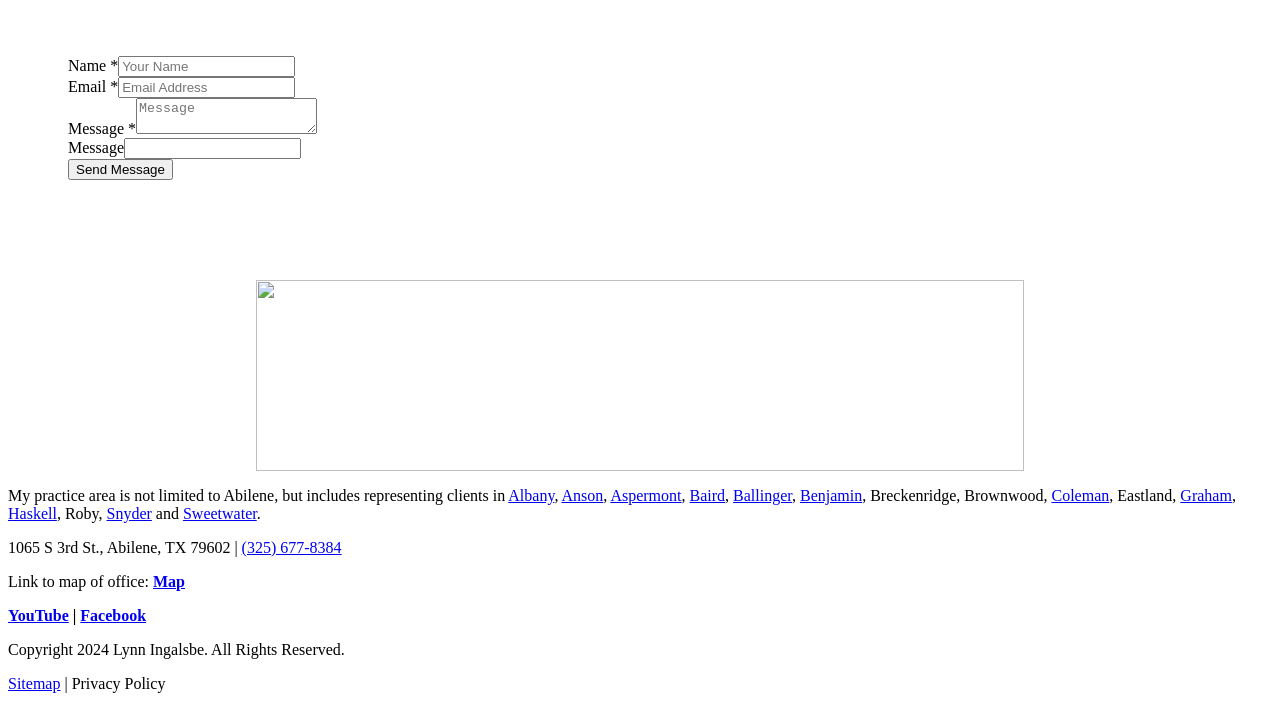Please respond in a single word or phrase: 
How many social media links are there?

2